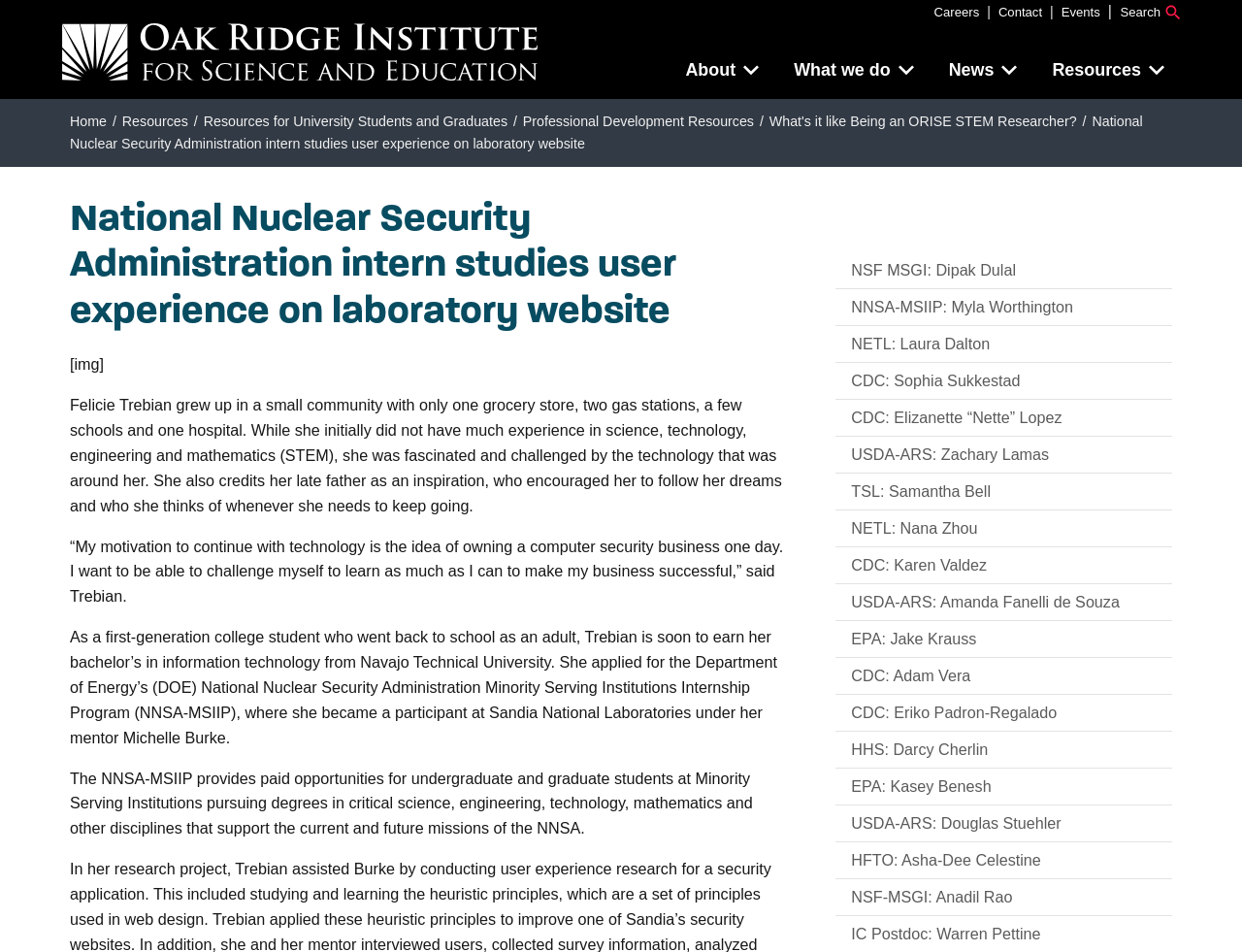Please provide a brief answer to the question using only one word or phrase: 
How many links are there in the 'Resources' section?

4